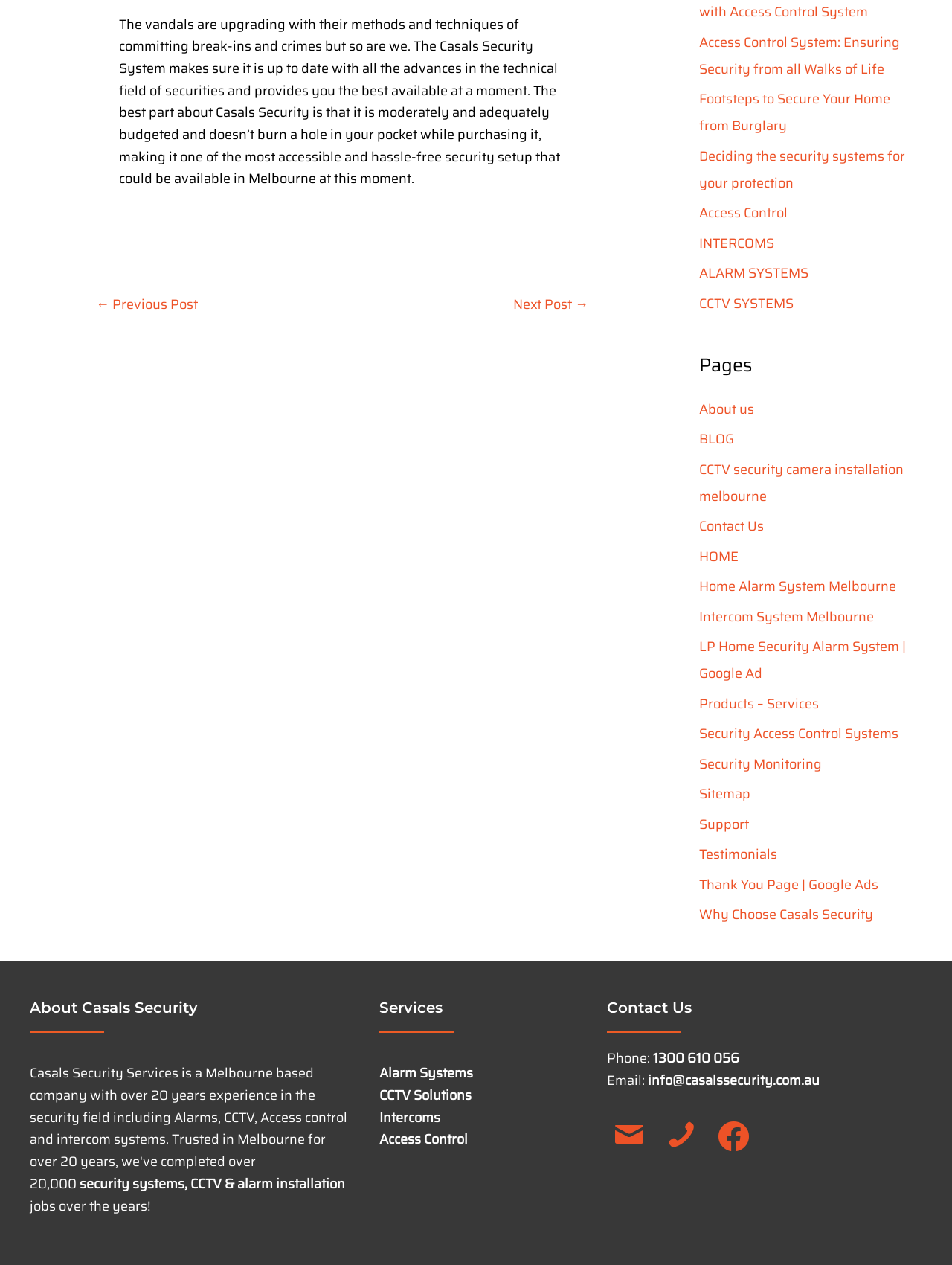Using the image as a reference, answer the following question in as much detail as possible:
What is the main focus of Casals Security?

Based on the webpage content, it is clear that Casals Security is focused on providing security systems, including CCTV, alarm installation, and access control. The text on the webpage mentions 'The Casals Security System makes sure it is up to date with all the advances in the technical field of securities and provides you the best available at a moment.' This indicates that the main focus of Casals Security is on security systems.